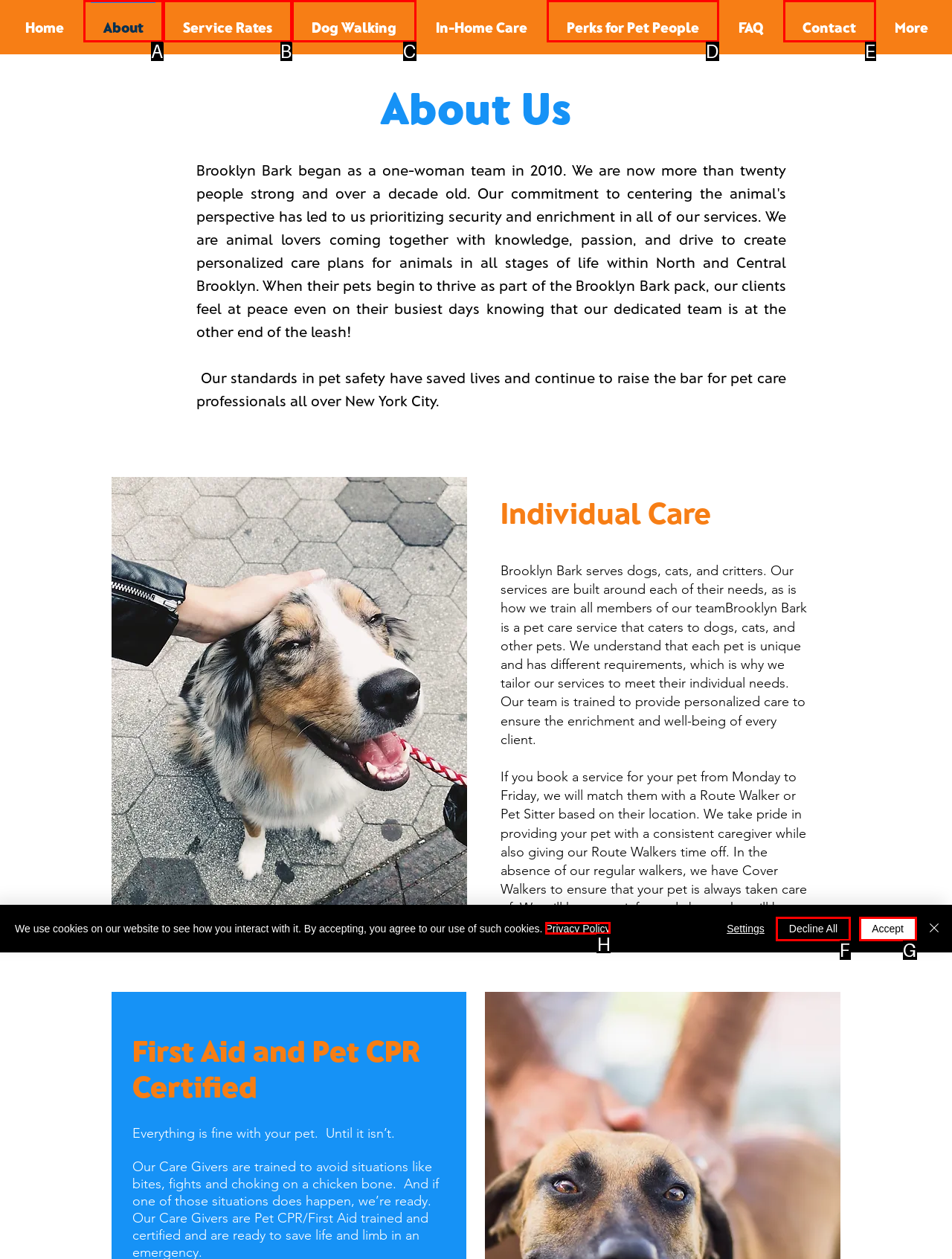From the description: Perks for Pet People, select the HTML element that fits best. Reply with the letter of the appropriate option.

D